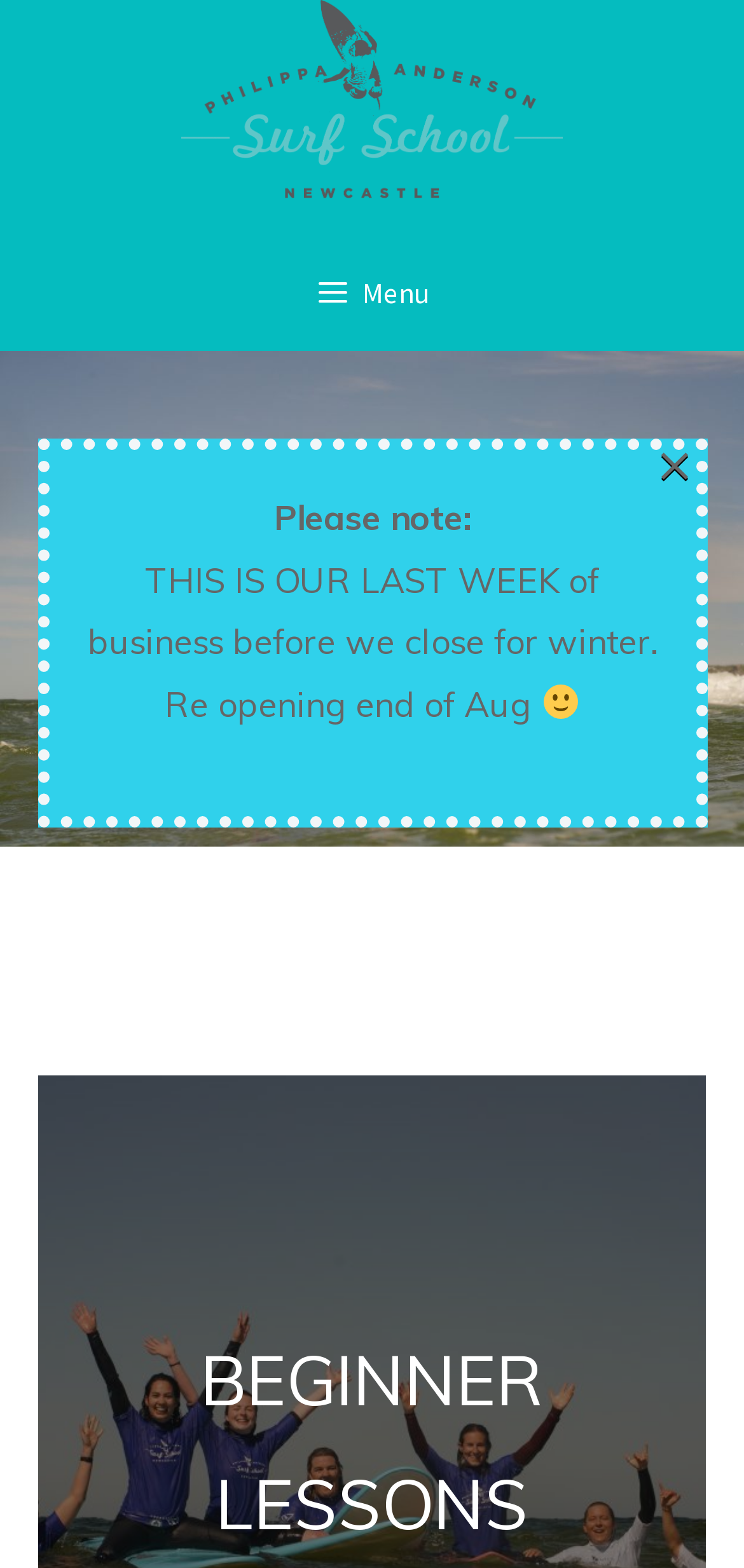What is the purpose of the webpage?
Please provide a single word or phrase as your answer based on the screenshot.

To provide surf lessons